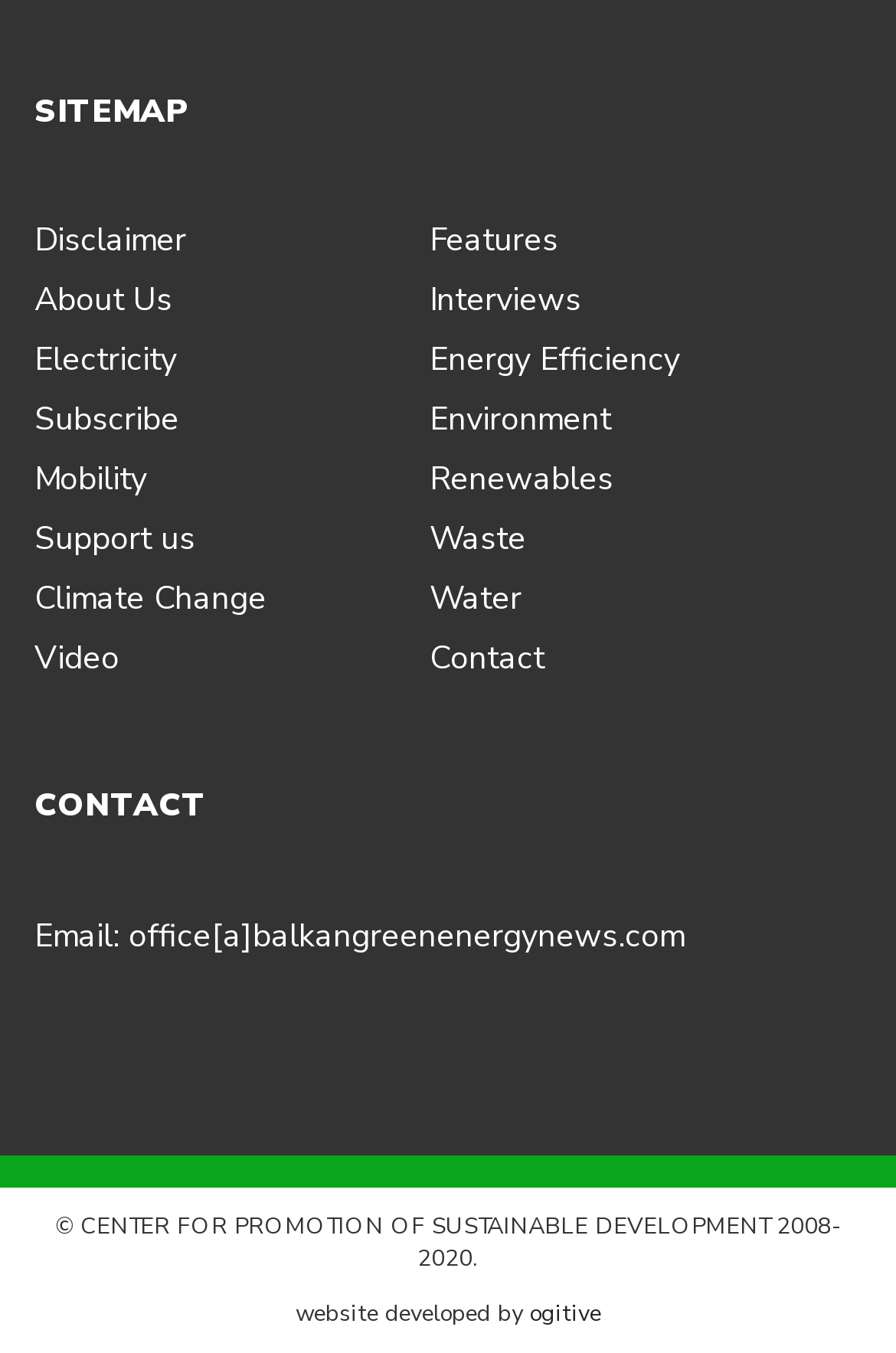Point out the bounding box coordinates of the section to click in order to follow this instruction: "Go to About Us".

[0.038, 0.205, 0.192, 0.237]